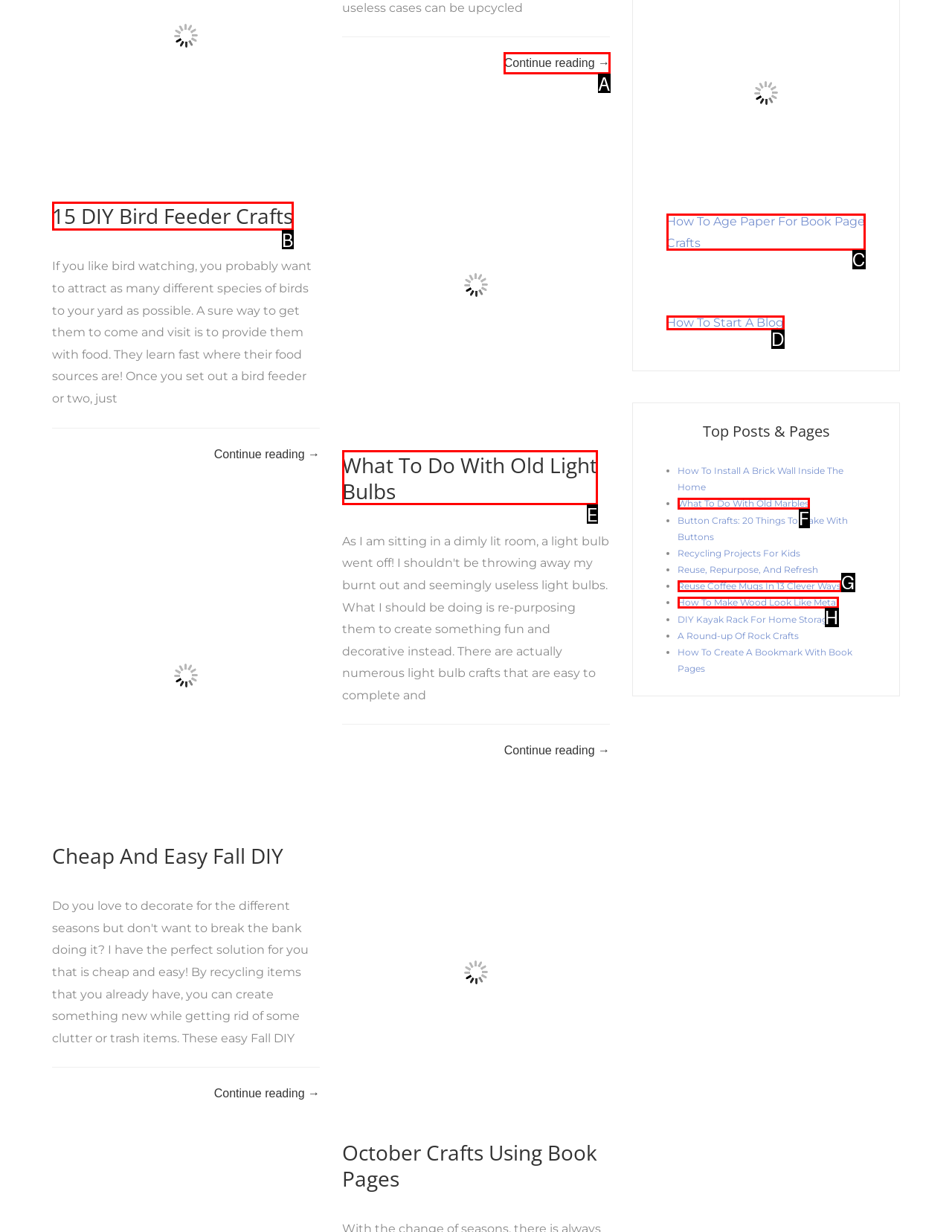Decide which UI element to click to accomplish the task: Read more about 15 DIY Bird Feeder Crafts
Respond with the corresponding option letter.

B